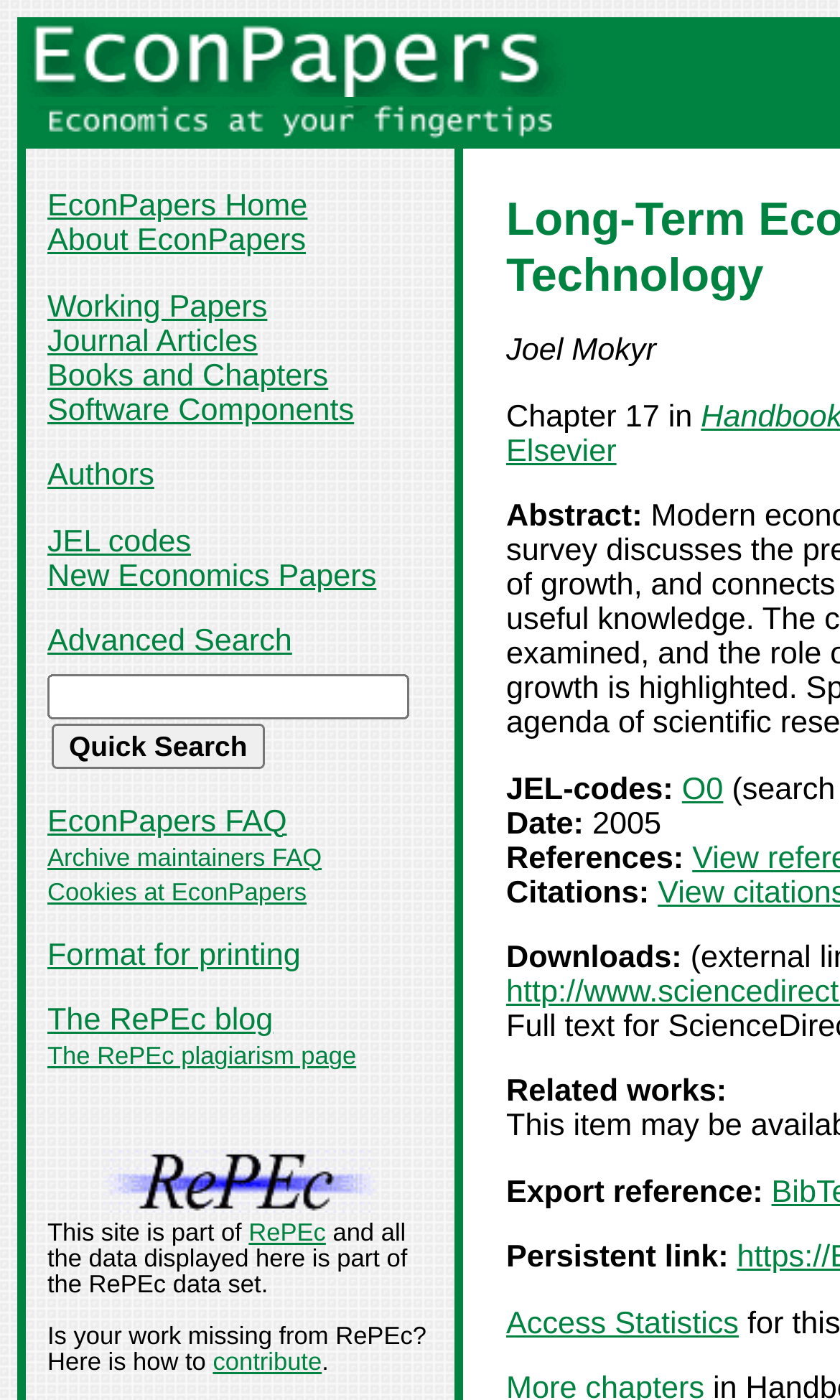Create an elaborate caption that covers all aspects of the webpage.

This webpage is about EconPapers, a platform for economics research. At the top, there are two logos, "EconPapers" and "Economics at your fingertips", with links to their respective pages. Below these logos, there is a navigation menu with multiple links to various sections of the website, including "EconPapers Home", "About EconPapers", "Working Papers", "Journal Articles", and more.

On the right side of the navigation menu, there is a search bar with a "Quick Search" button. Below the search bar, there are several links to additional resources, such as "EconPapers FAQ", "Archive maintainers FAQ", and "Cookies at EconPapers".

The main content of the page appears to be a research paper abstract, with the title "Long-Term Economic Growth and the History of Technology" by Joel Mokyr. The abstract is accompanied by several metadata, including the JEL codes, date, references, citations, downloads, and related works. There are also links to "Access Statistics" and "Export reference".

At the bottom of the page, there are two links to RePEc, a related economics research platform, with an image logo. The page also includes a statement about the data being part of the RePEc data set and an invitation to contribute to RePEc if one's work is missing.